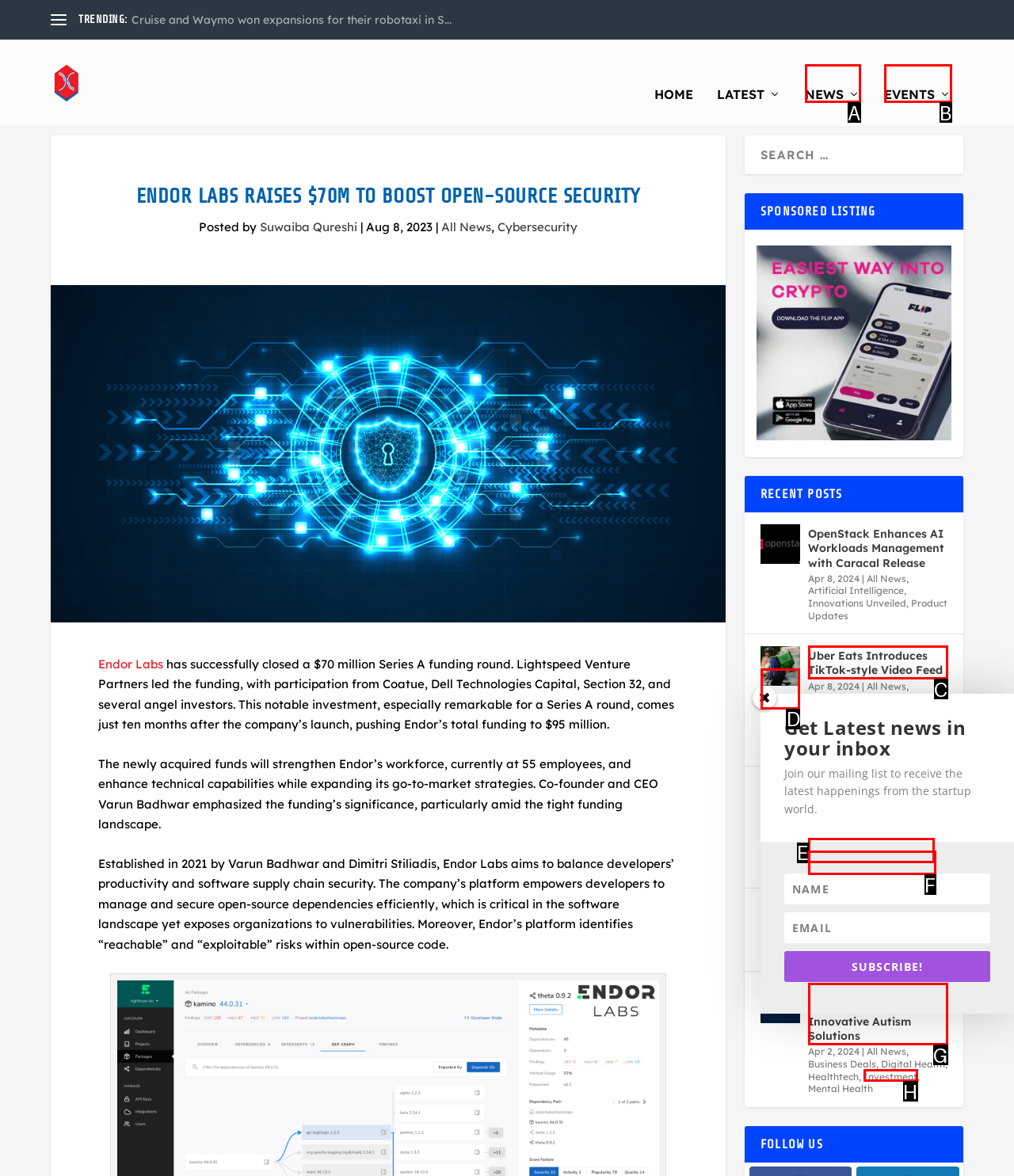Please identify the correct UI element to click for the task: check the news about Uber Eats Respond with the letter of the appropriate option.

D